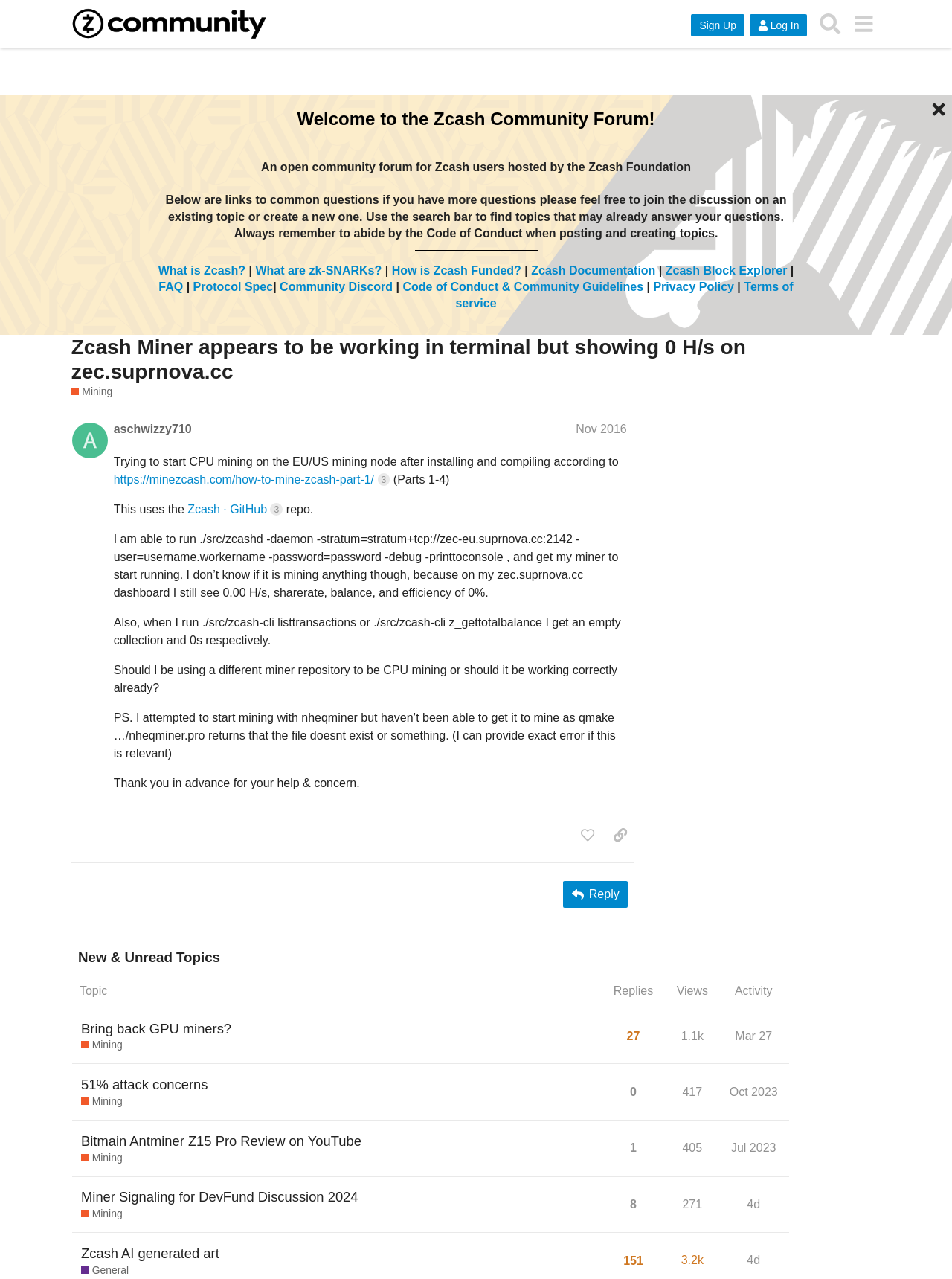Can you find the bounding box coordinates of the area I should click to execute the following instruction: "Click the 'Log In' button"?

[0.787, 0.011, 0.848, 0.028]